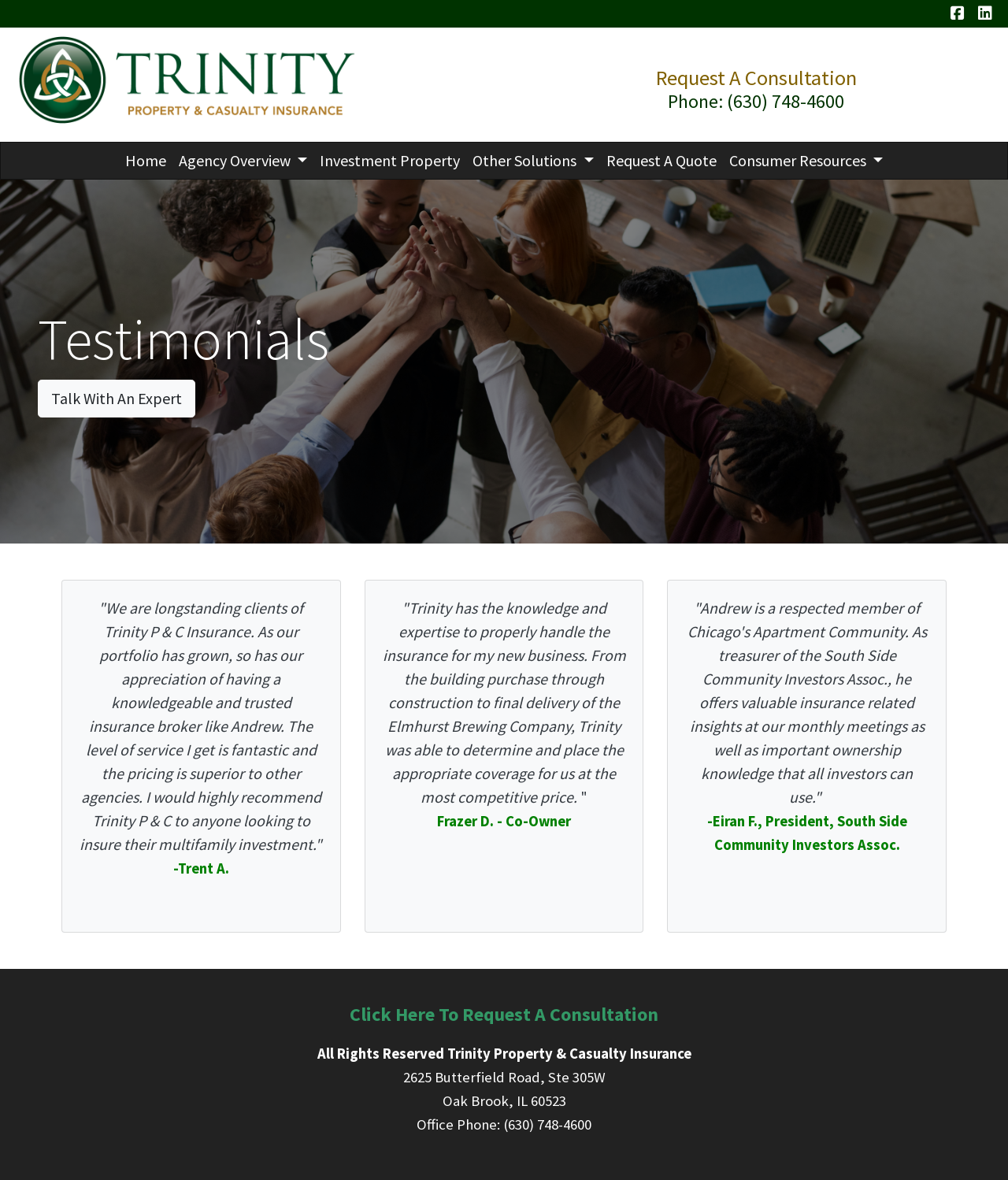What is the purpose of the link 'Talk With An Expert'?
Refer to the image and respond with a one-word or short-phrase answer.

To talk with an expert